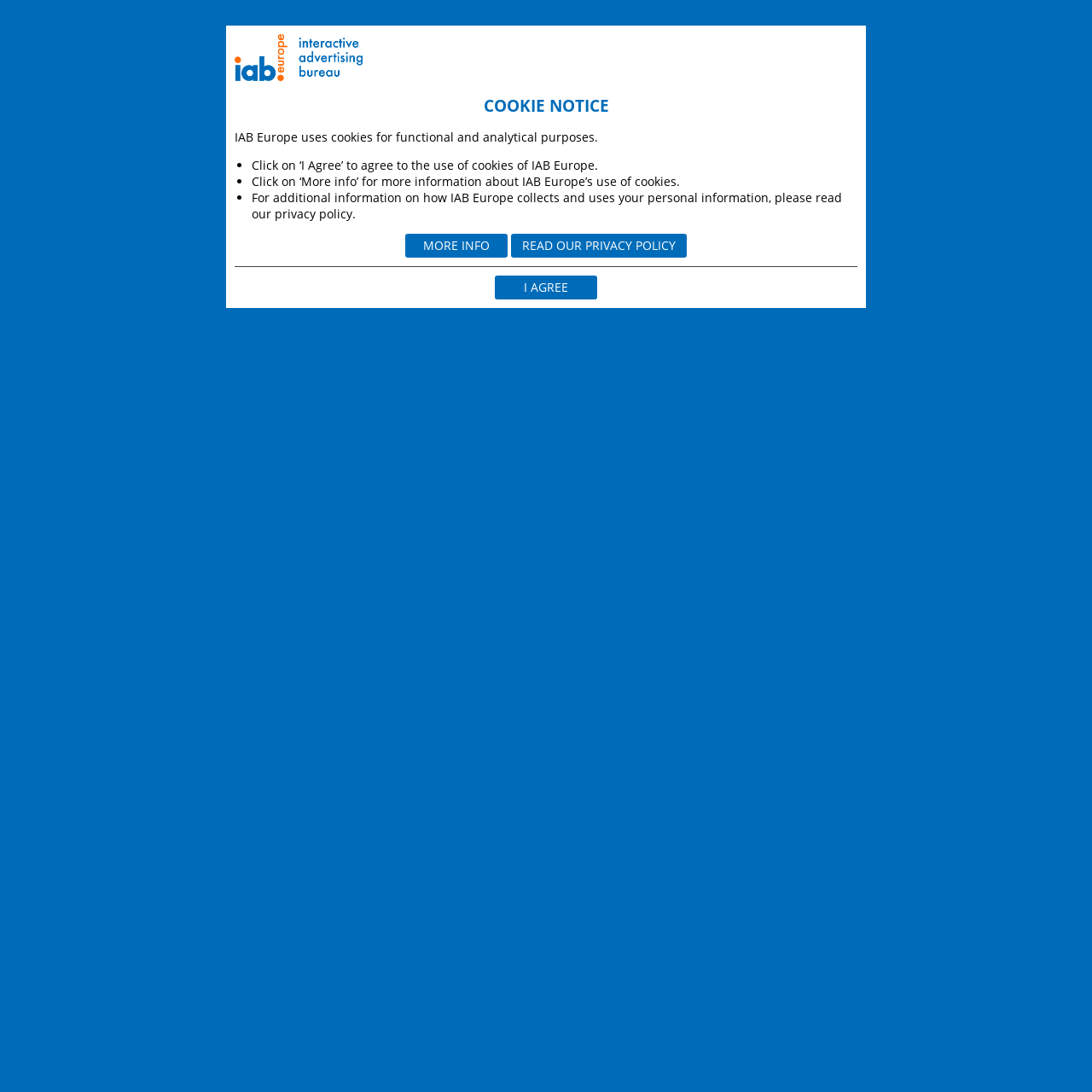Please determine the bounding box coordinates for the element that should be clicked to follow these instructions: "Click the 'MORE INFO' button".

[0.388, 0.217, 0.448, 0.232]